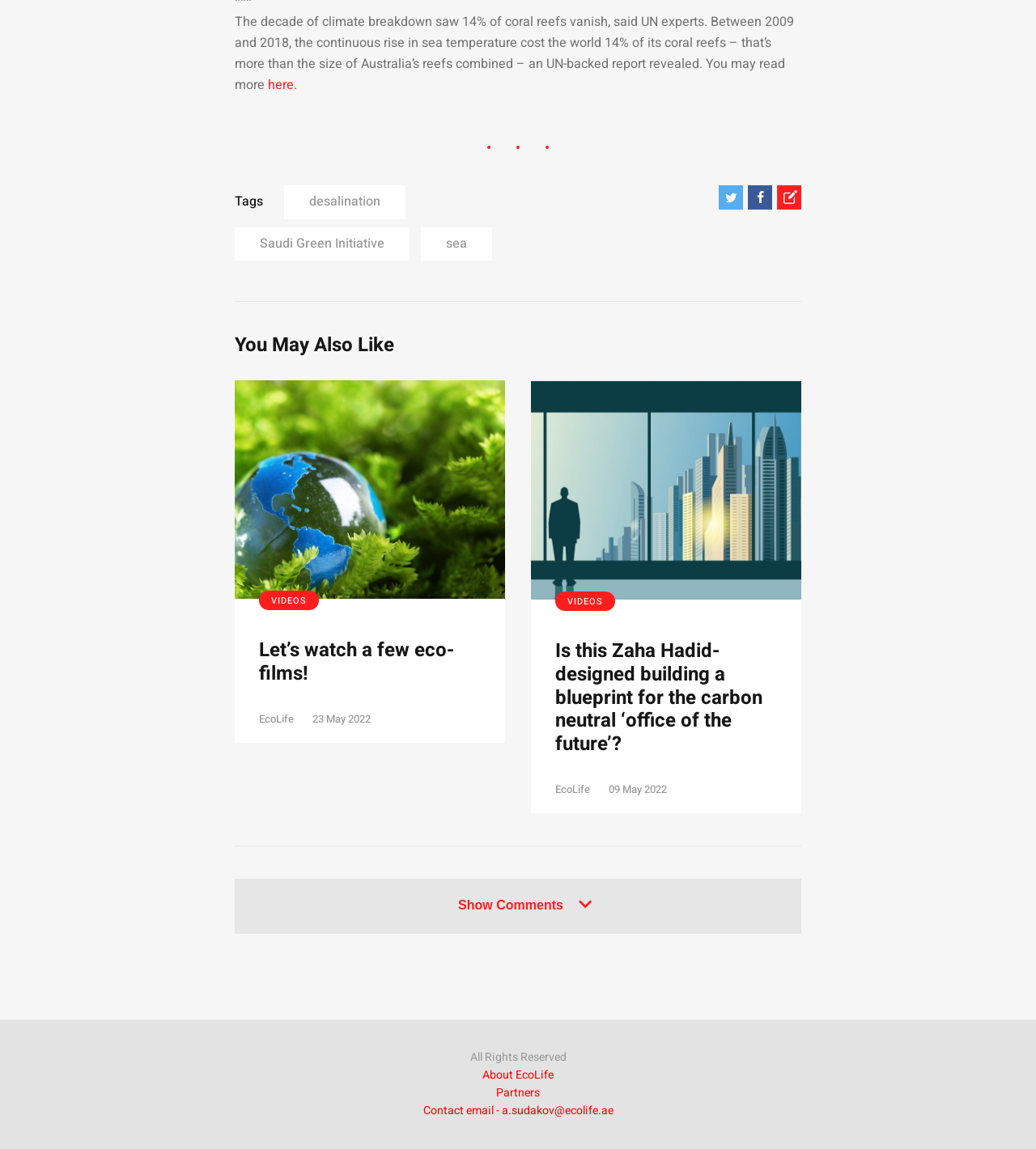Determine the bounding box coordinates of the region I should click to achieve the following instruction: "Share on Reddit". Ensure the bounding box coordinates are four float numbers between 0 and 1, i.e., [left, top, right, bottom].

[0.75, 0.162, 0.773, 0.183]